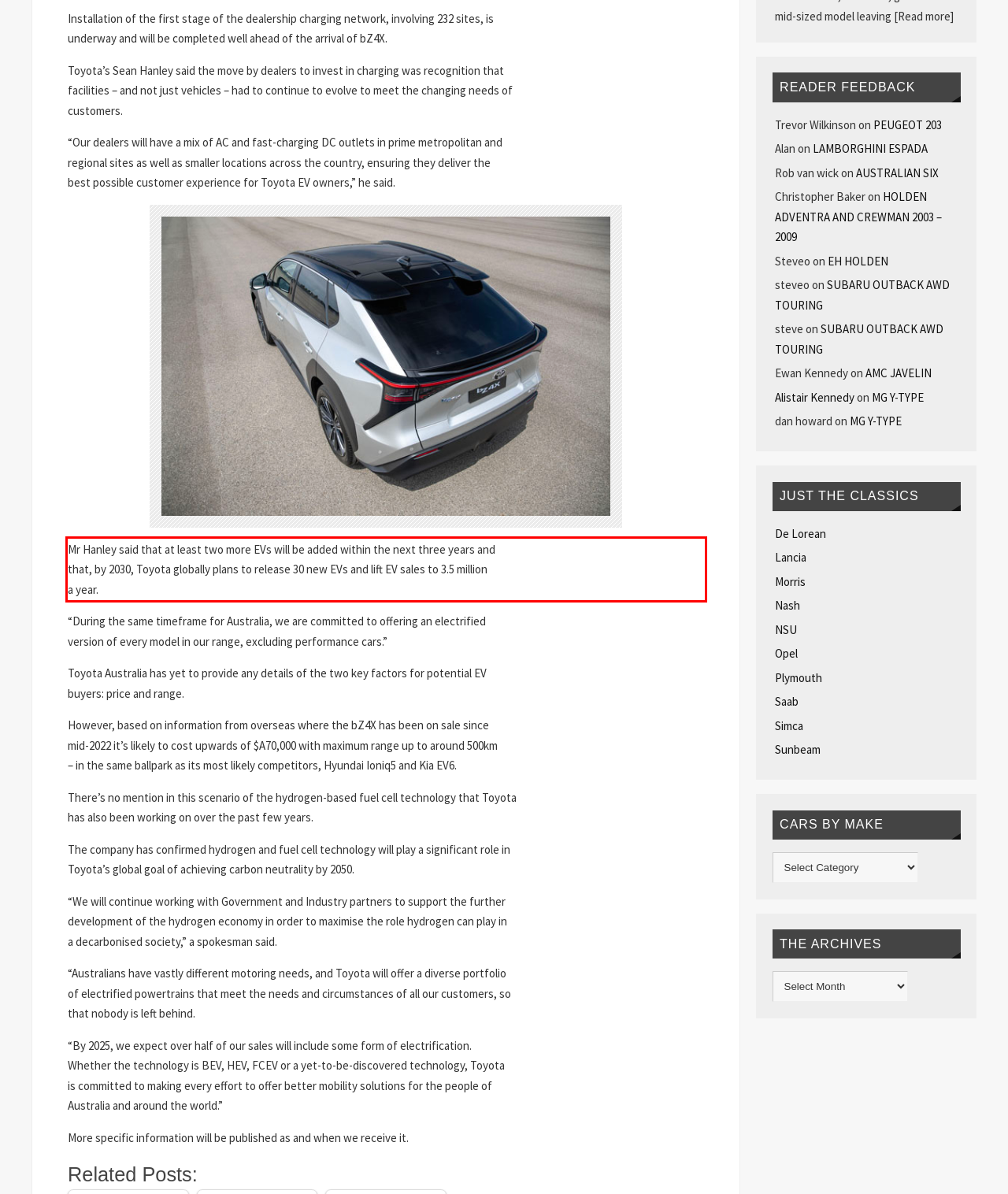Please perform OCR on the text content within the red bounding box that is highlighted in the provided webpage screenshot.

Mr Hanley said that at least two more EVs will be added within the next three years and that, by 2030, Toyota globally plans to release 30 new EVs and lift EV sales to 3.5 million a year.